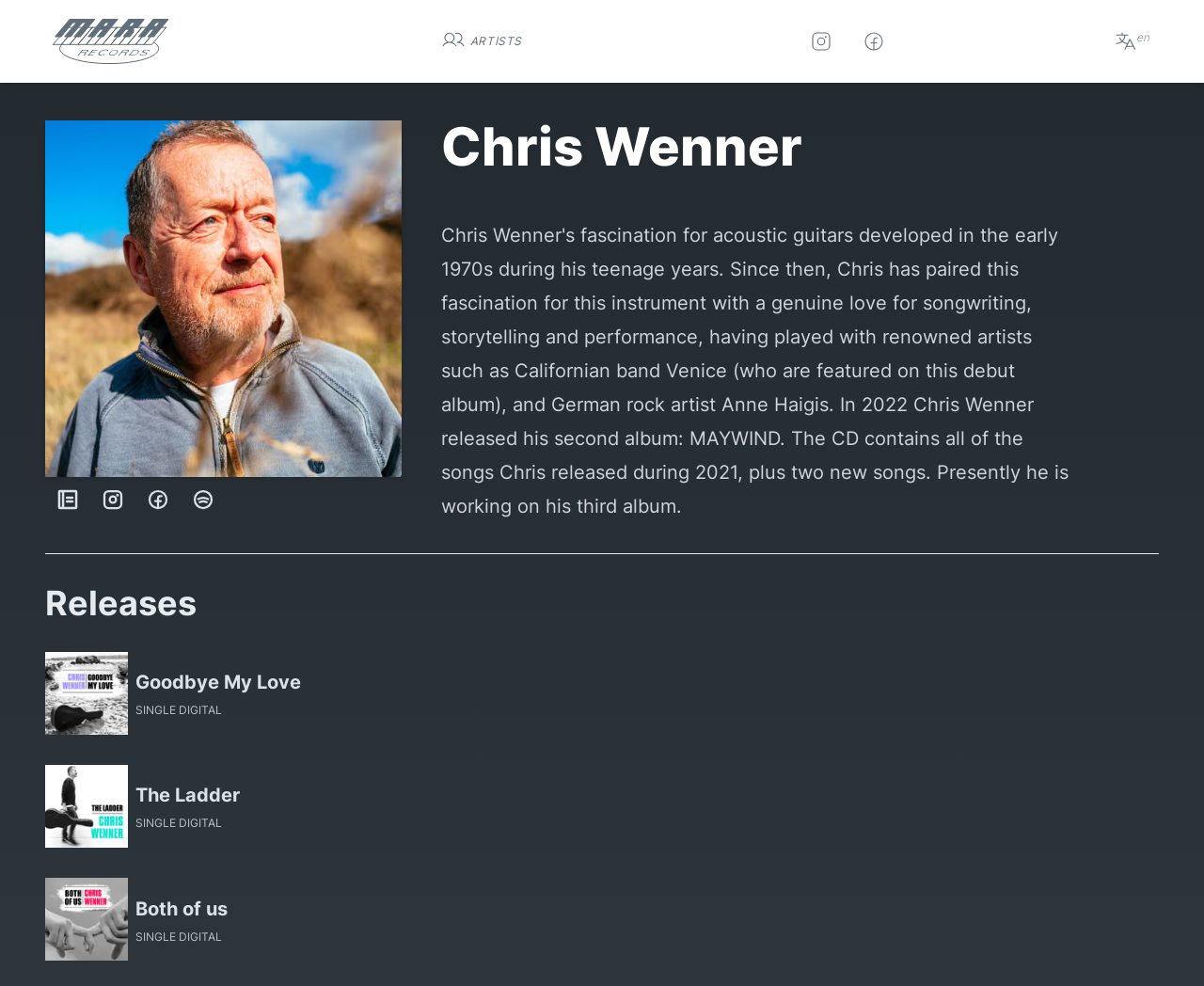Identify the bounding box coordinates for the UI element described as follows: "Both of us Single Digital". Ensure the coordinates are four float numbers between 0 and 1, formatted as [left, top, right, bottom].

[0.038, 0.891, 0.962, 0.975]